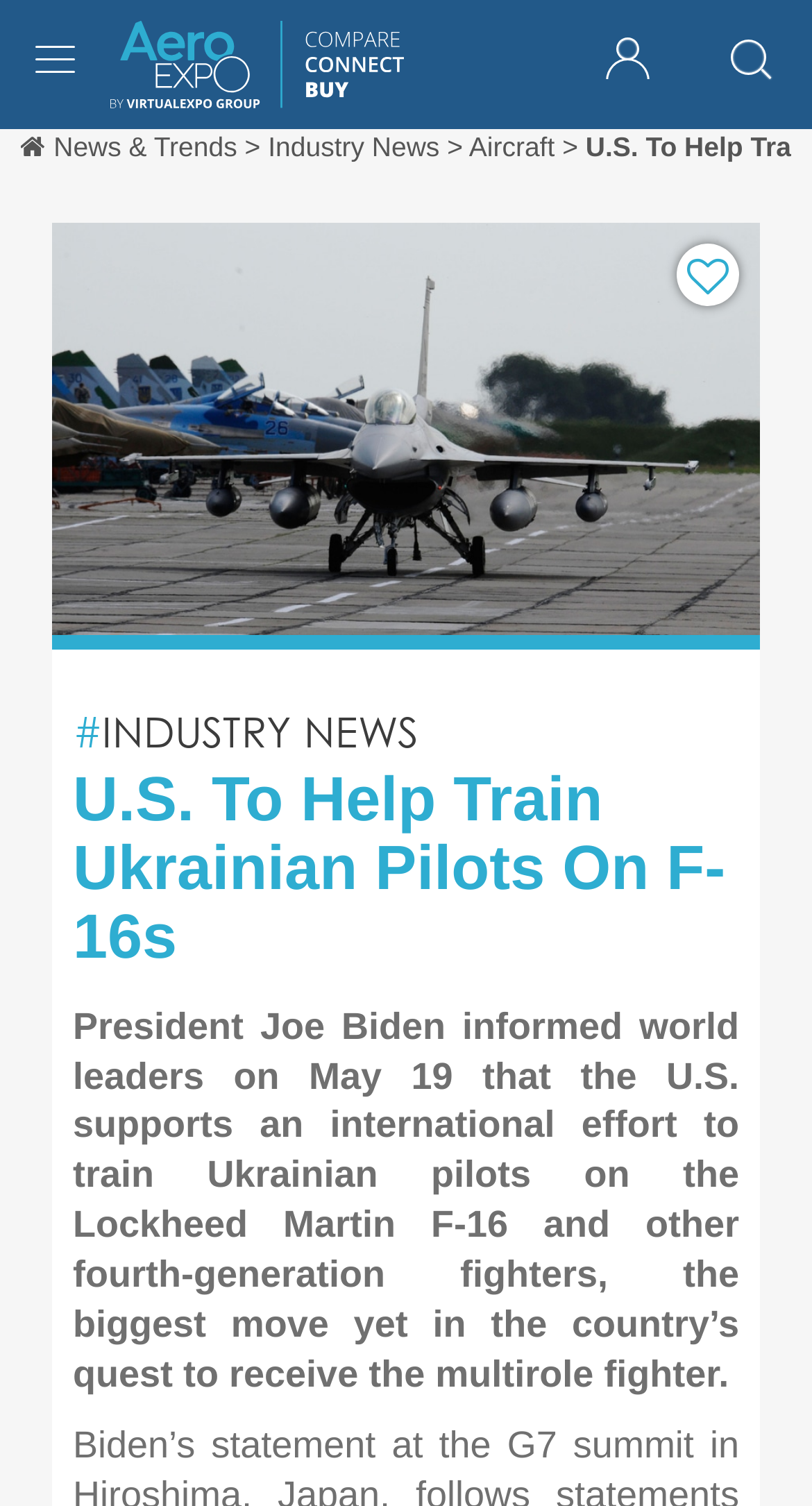Can you find and provide the title of the webpage?

U.S. To Help Train Ukrainian Pilots On F-16s